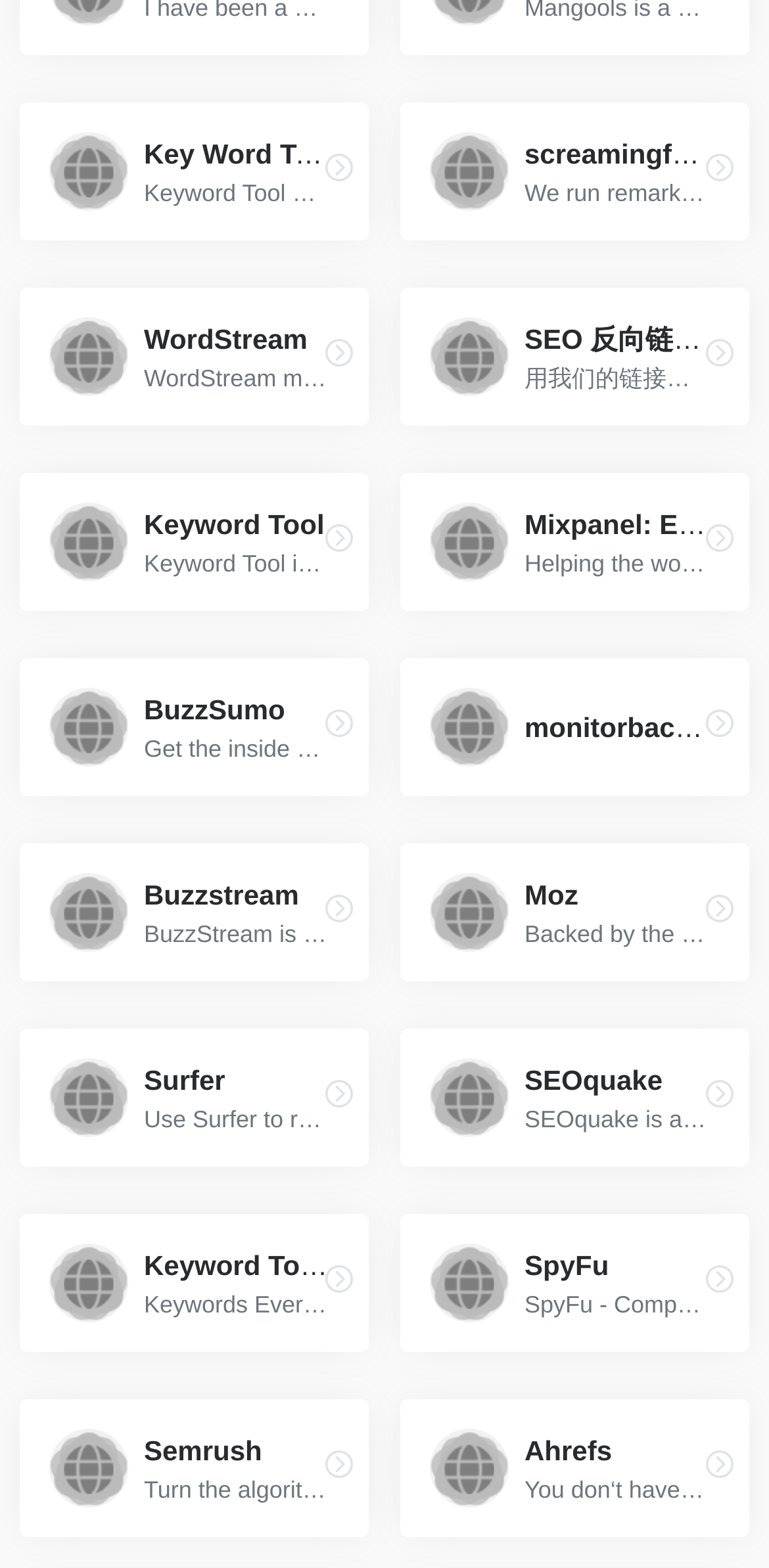Can you find the bounding box coordinates of the area I should click to execute the following instruction: "Visit Keyword Tool Dominator"?

[0.026, 0.065, 0.479, 0.153]